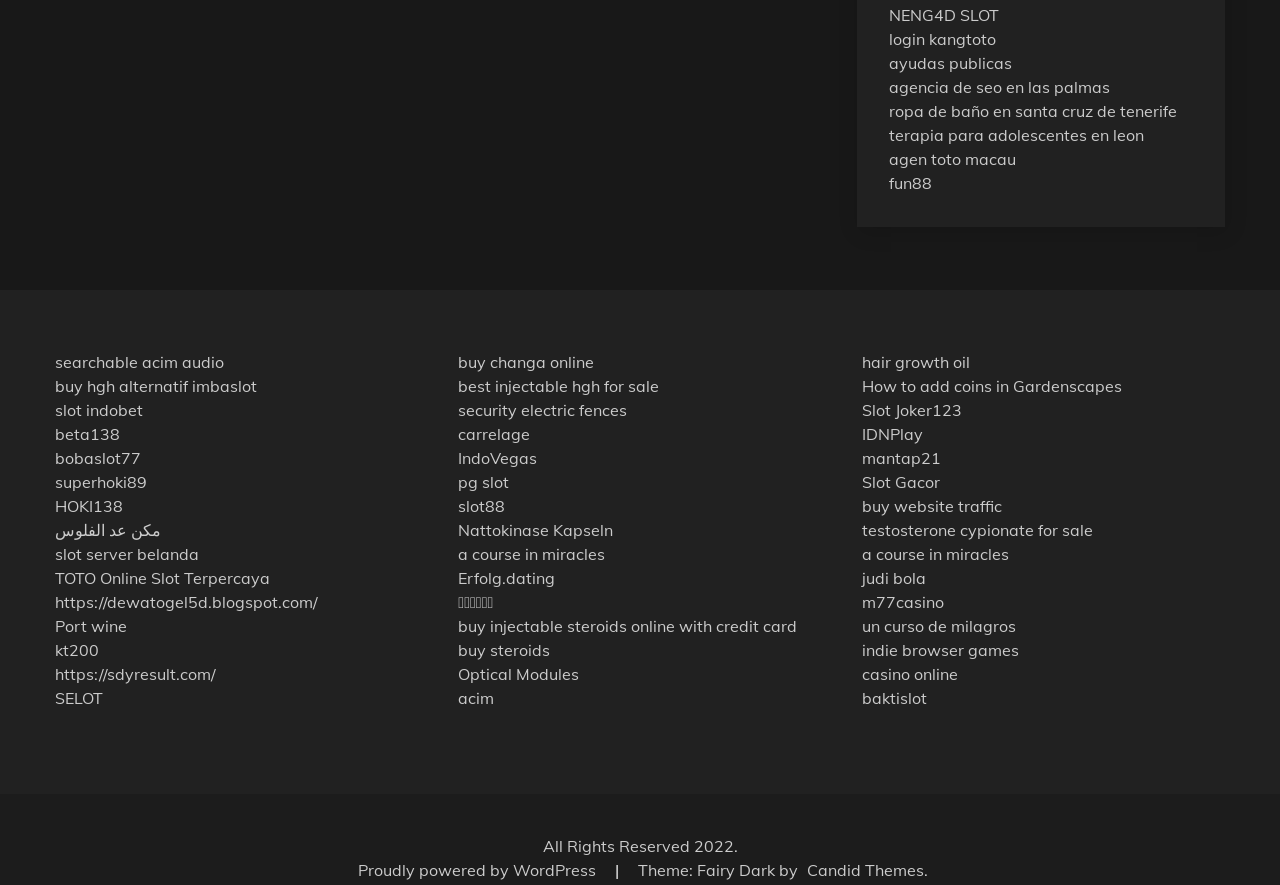Please identify the bounding box coordinates of the element's region that I should click in order to complete the following instruction: "check out Port wine". The bounding box coordinates consist of four float numbers between 0 and 1, i.e., [left, top, right, bottom].

[0.043, 0.696, 0.099, 0.719]